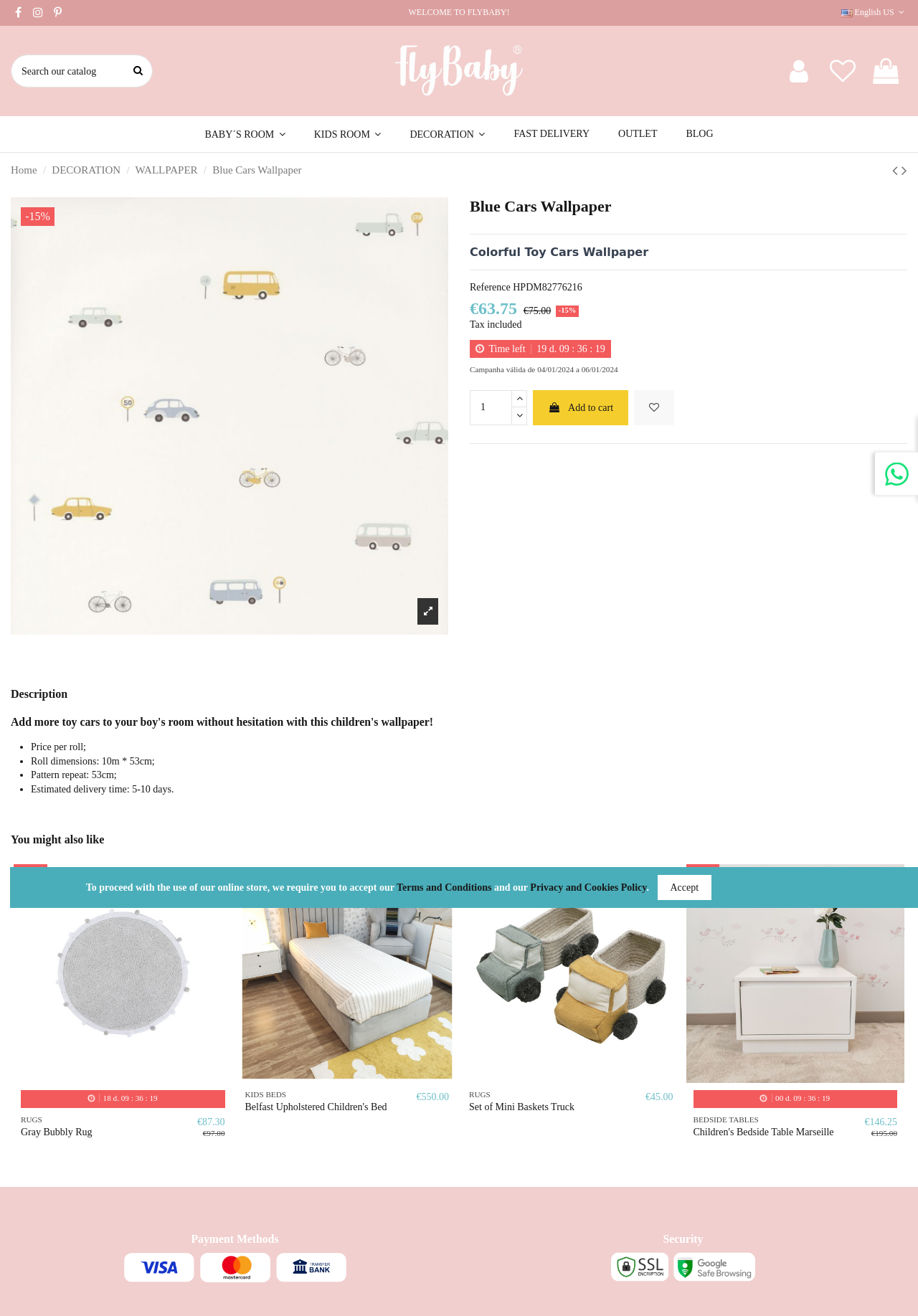Provide the bounding box coordinates of the section that needs to be clicked to accomplish the following instruction: "Log in to your customer account."

[0.852, 0.044, 0.889, 0.064]